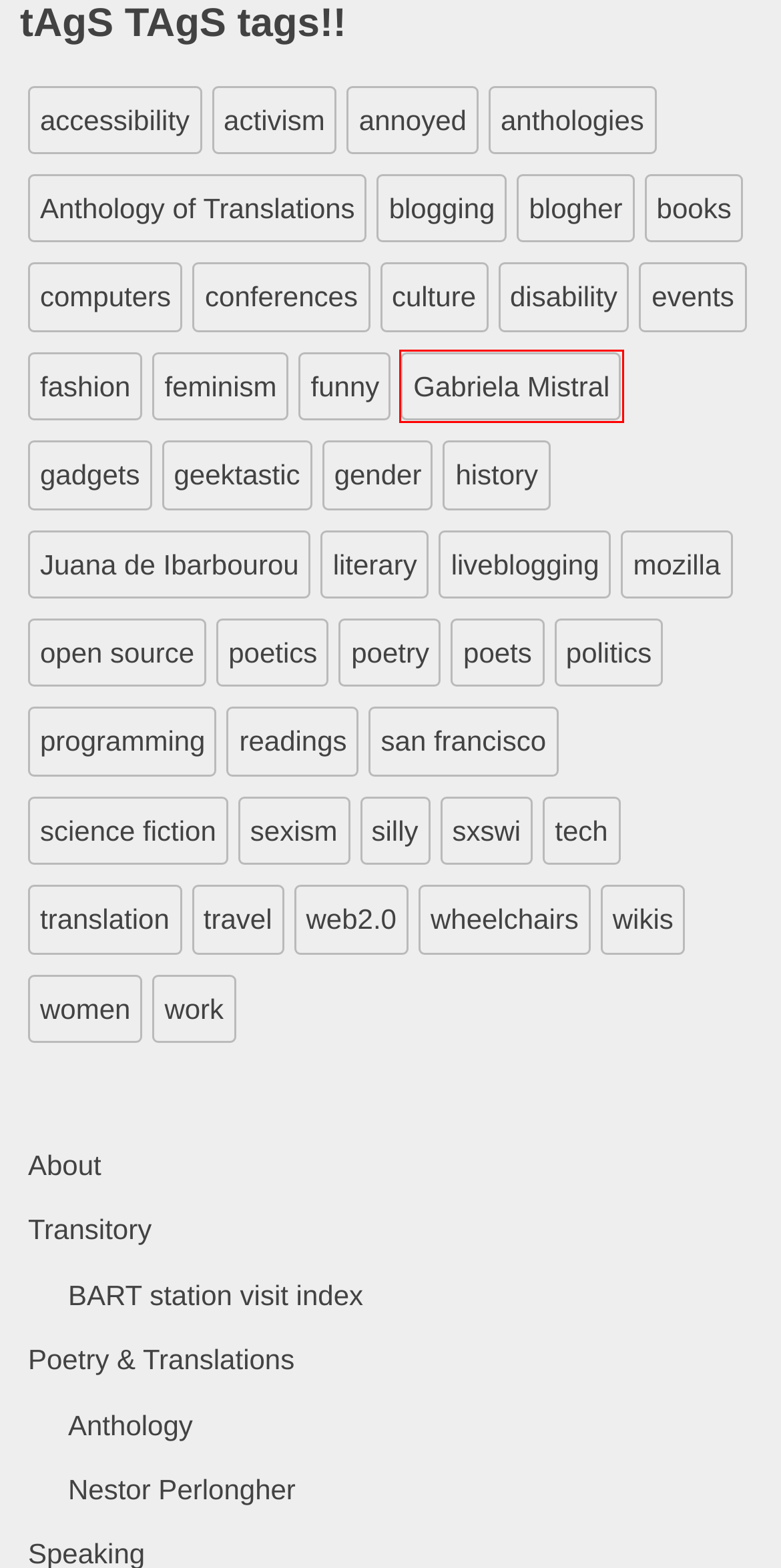Look at the screenshot of a webpage where a red bounding box surrounds a UI element. Your task is to select the best-matching webpage description for the new webpage after you click the element within the bounding box. The available options are:
A. Gabriela Mistral – Composite
B. fashion – Composite
C. accessibility – Composite
D. readings – Composite
E. sxswi – Composite
F. literary – Composite
G. funny – Composite
H. events – Composite

A